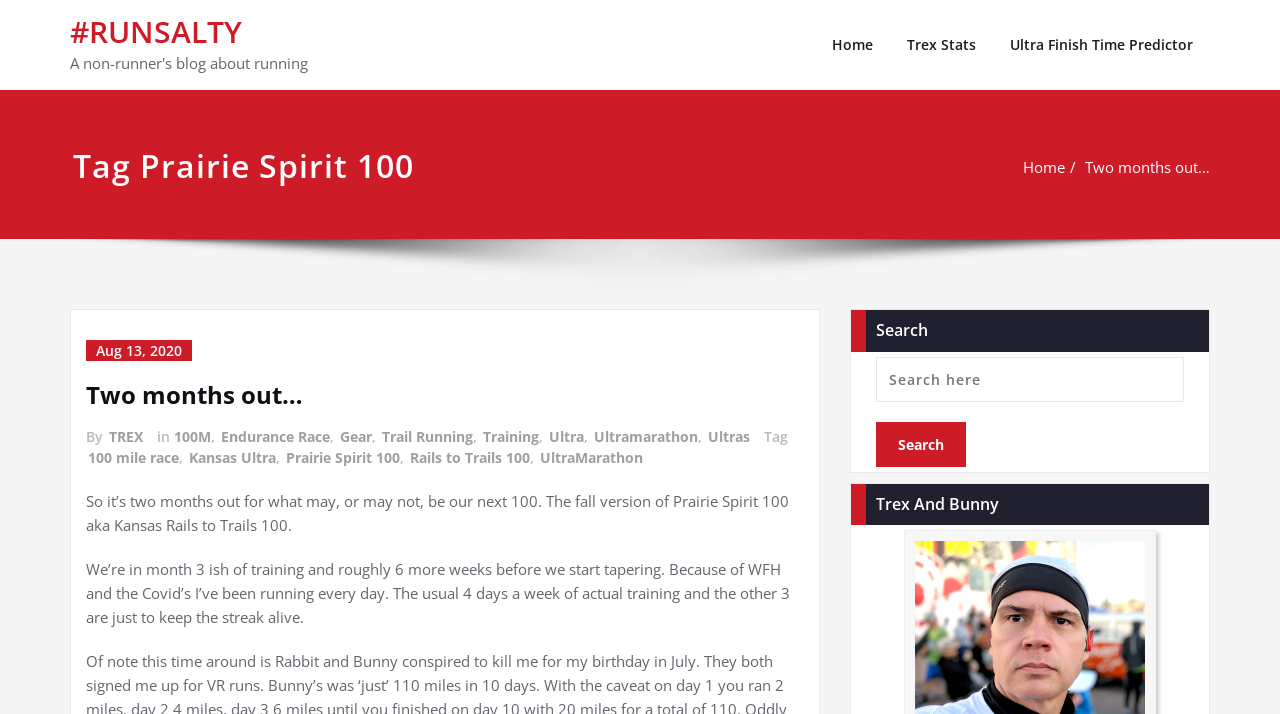Use a single word or phrase to answer the question:
What is the purpose of the search box?

To search the website